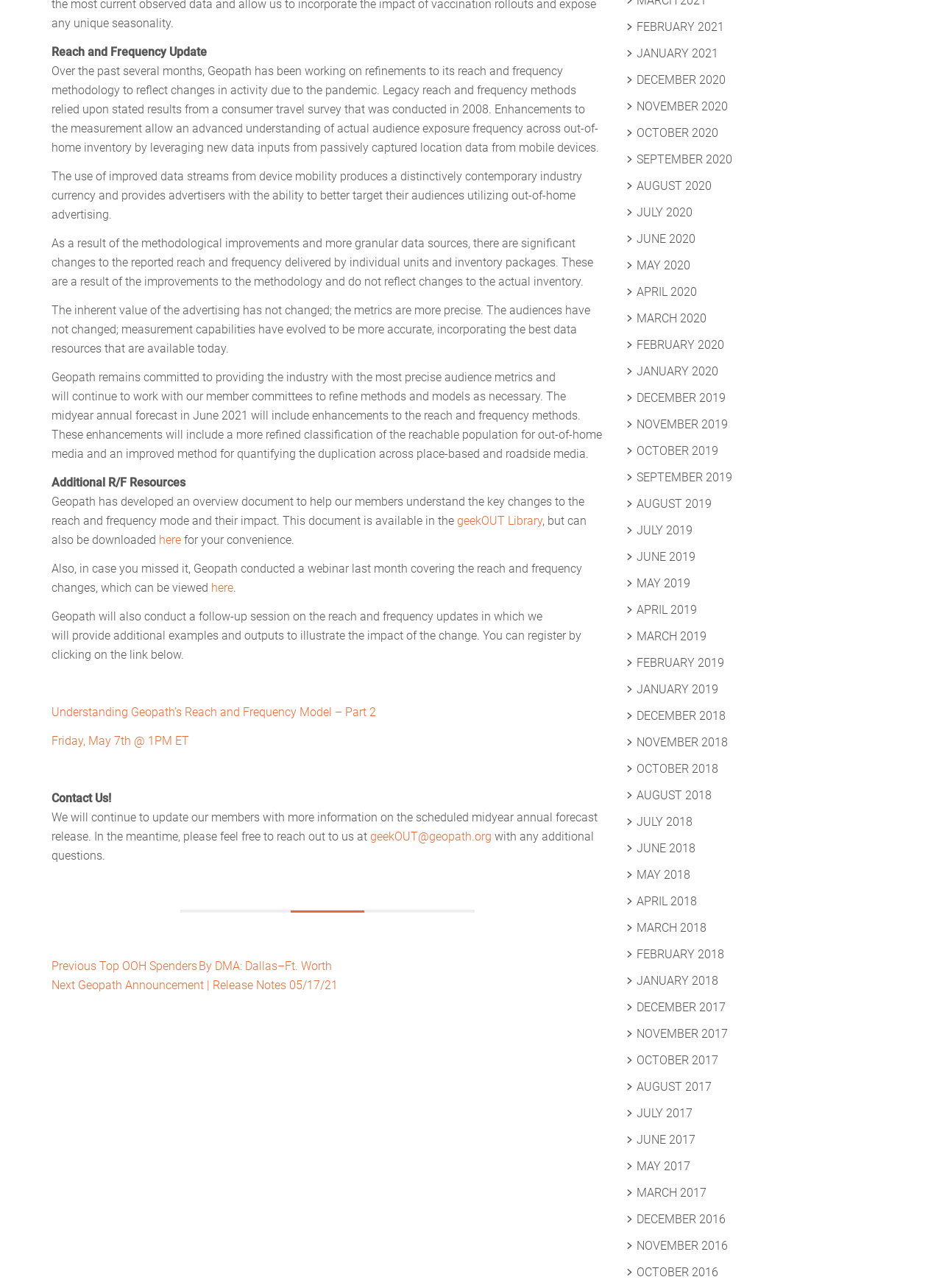Provide a one-word or one-phrase answer to the question:
What is the contact email address for Geopath?

geekOUT@geopath.org